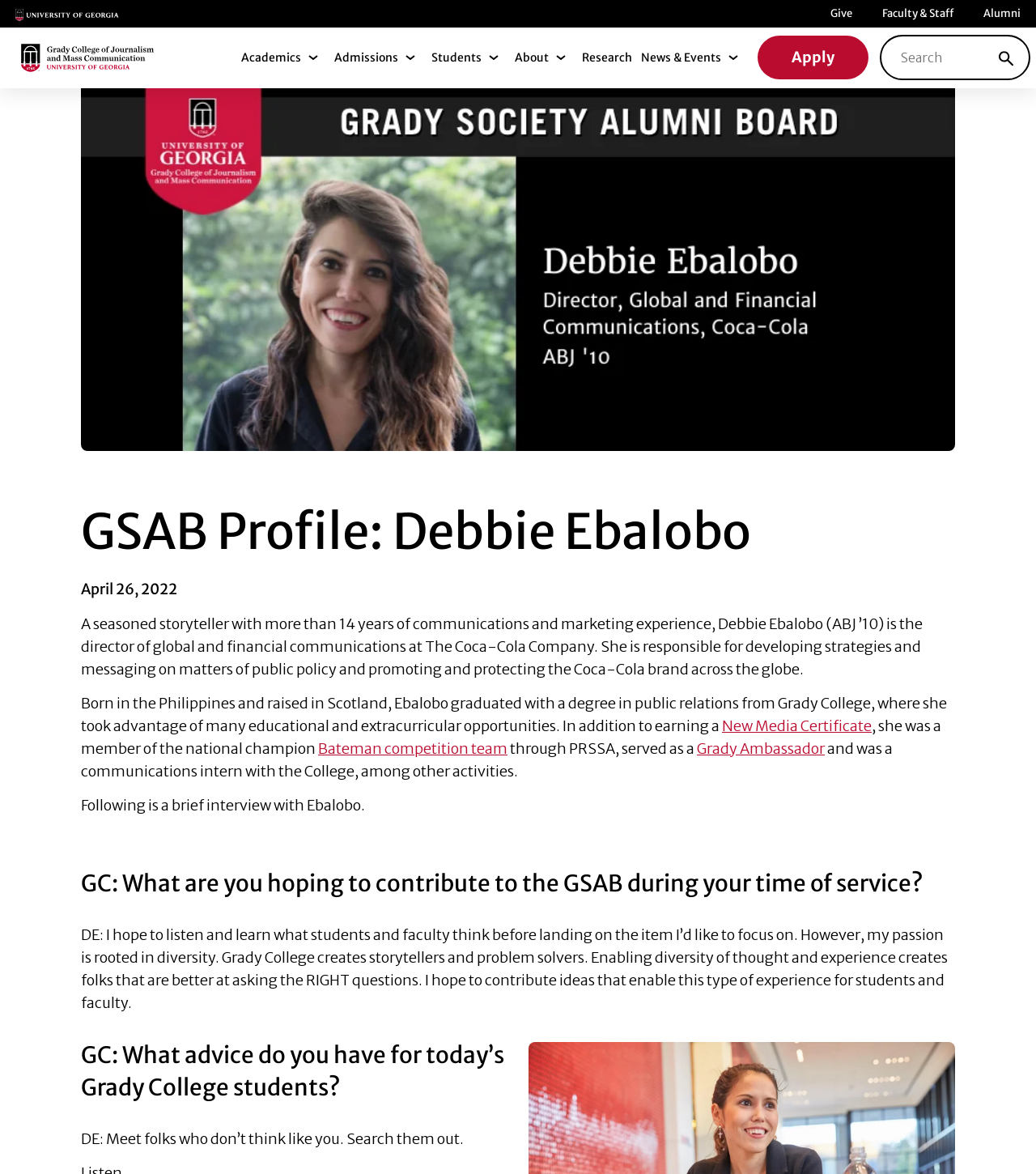Based on the description "Menu itemFaculty & Staff", find the bounding box of the specified UI element.

[0.852, 0.006, 0.92, 0.017]